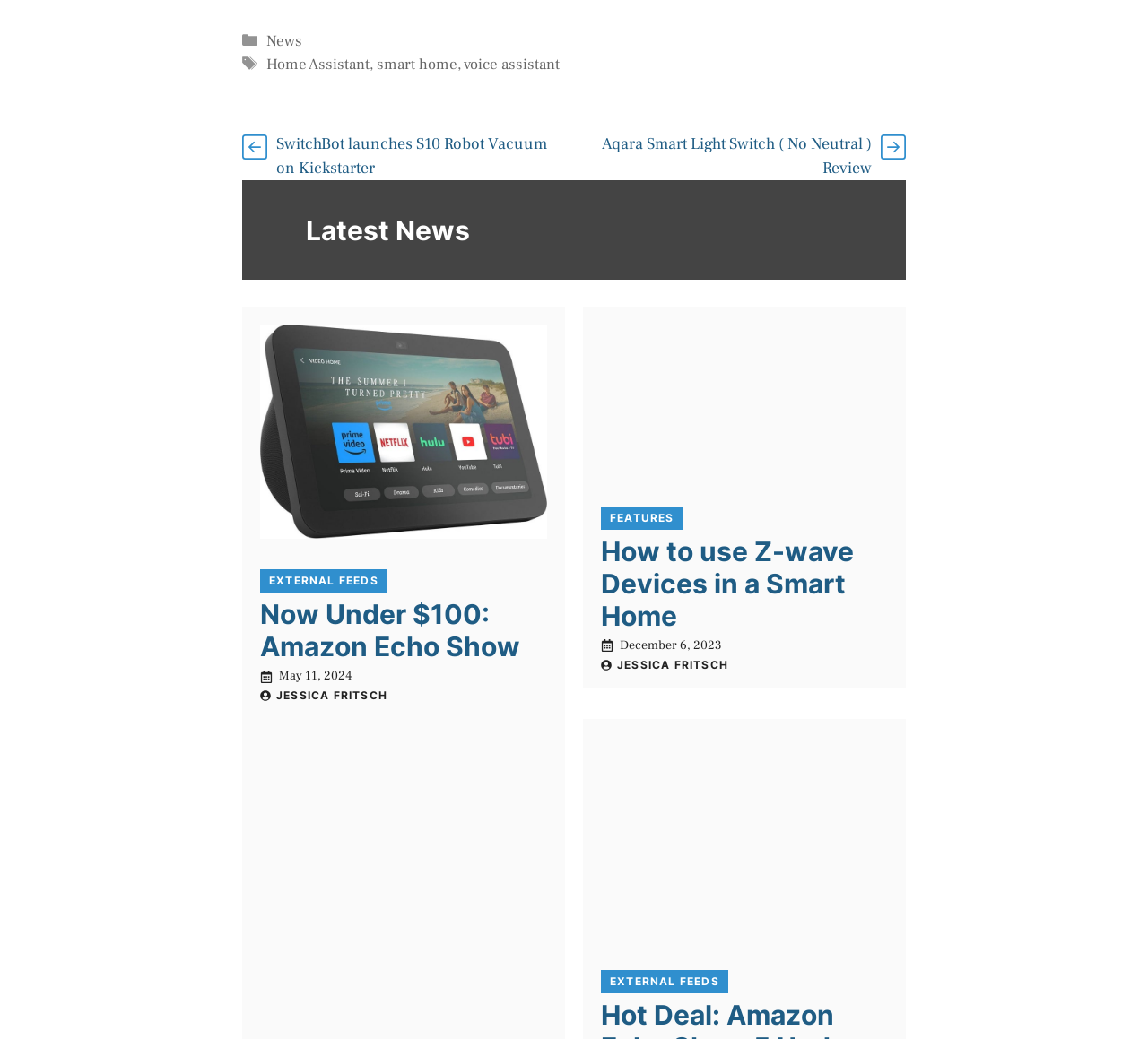What is the text of the link above the image of the smart home automation app?
Please provide a single word or phrase as your answer based on the screenshot.

FEATURES